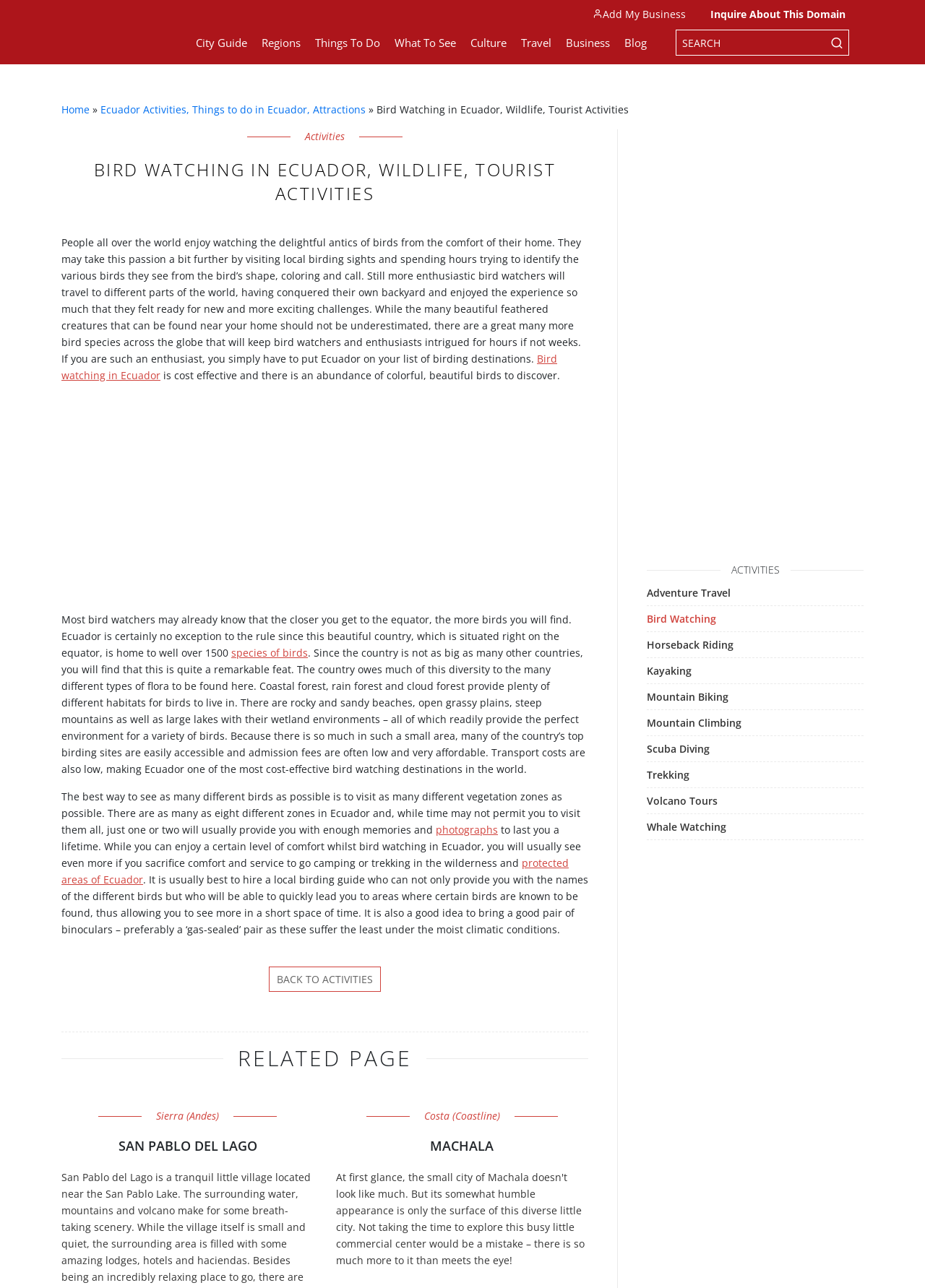Please locate the bounding box coordinates of the element that should be clicked to achieve the given instruction: "Discover adventure travel options".

[0.699, 0.455, 0.79, 0.466]